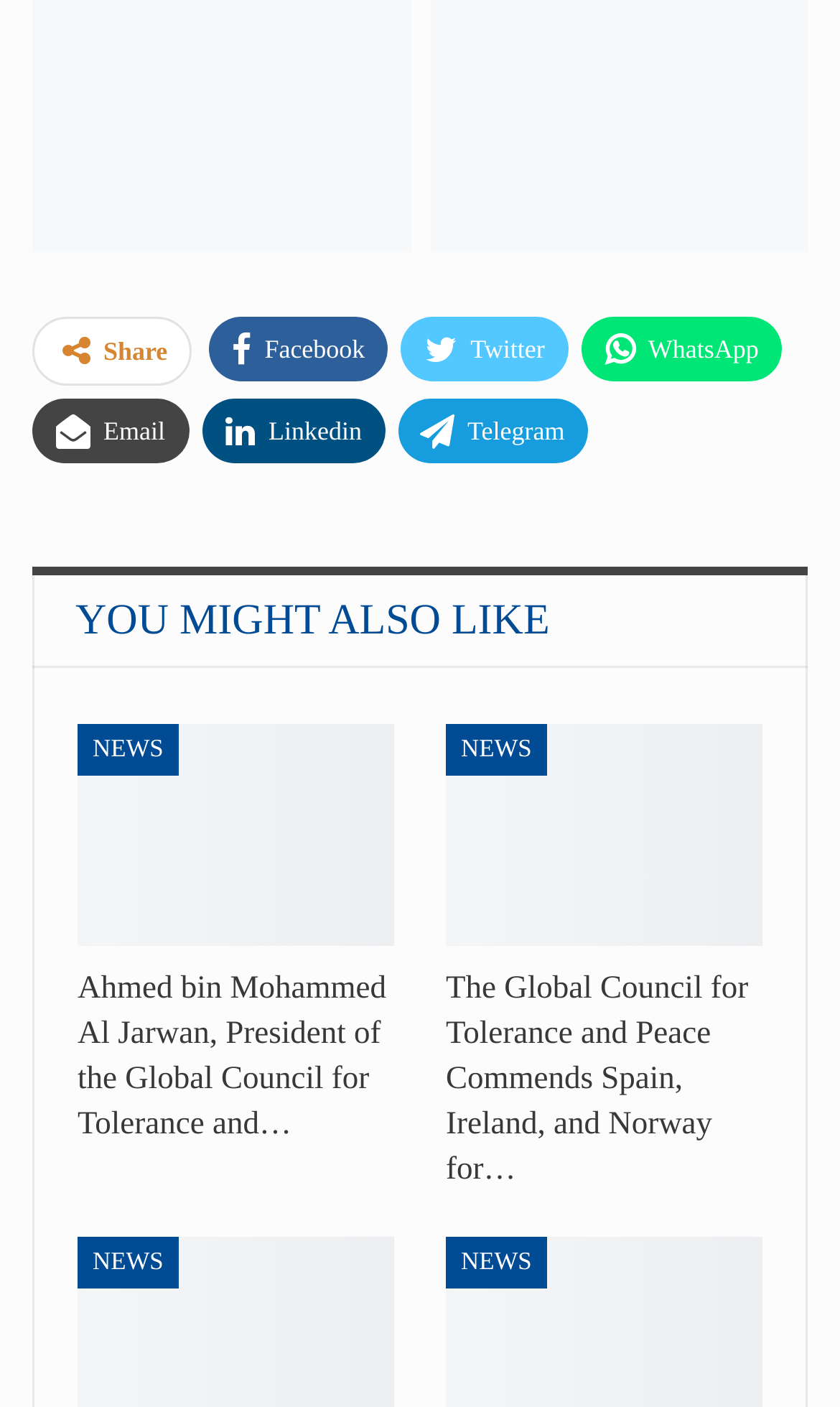Using the webpage screenshot and the element description Facebook, determine the bounding box coordinates. Specify the coordinates in the format (top-left x, top-left y, bottom-right x, bottom-right y) with values ranging from 0 to 1.

[0.229, 0.225, 0.435, 0.271]